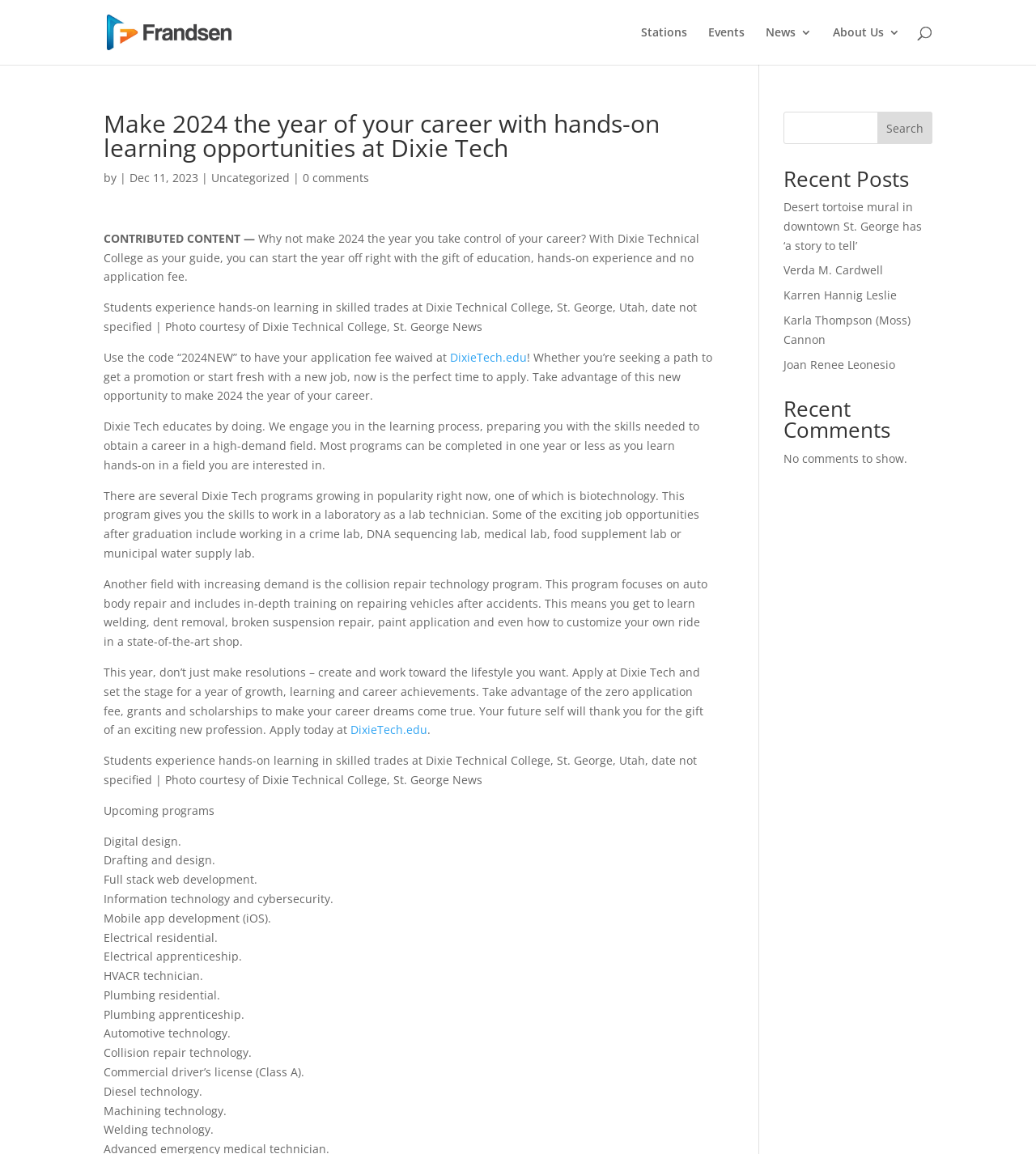Pinpoint the bounding box coordinates of the element you need to click to execute the following instruction: "Search for something". The bounding box should be represented by four float numbers between 0 and 1, in the format [left, top, right, bottom].

[0.1, 0.0, 0.9, 0.001]